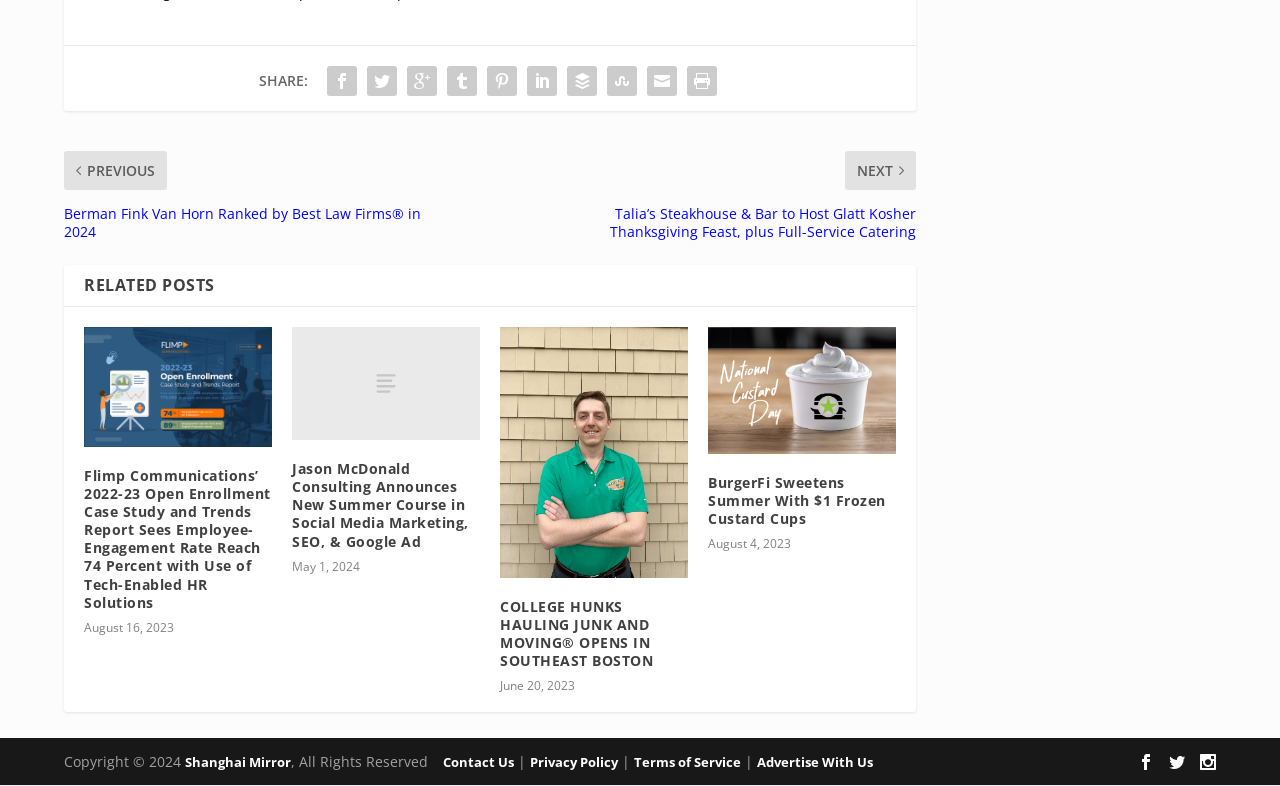Please provide a brief answer to the following inquiry using a single word or phrase:
What is the purpose of the SHARE links?

Sharing posts